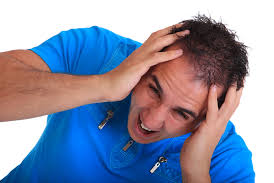Provide a brief response to the question below using one word or phrase:
What is the man's emotional state in the image?

Distressed